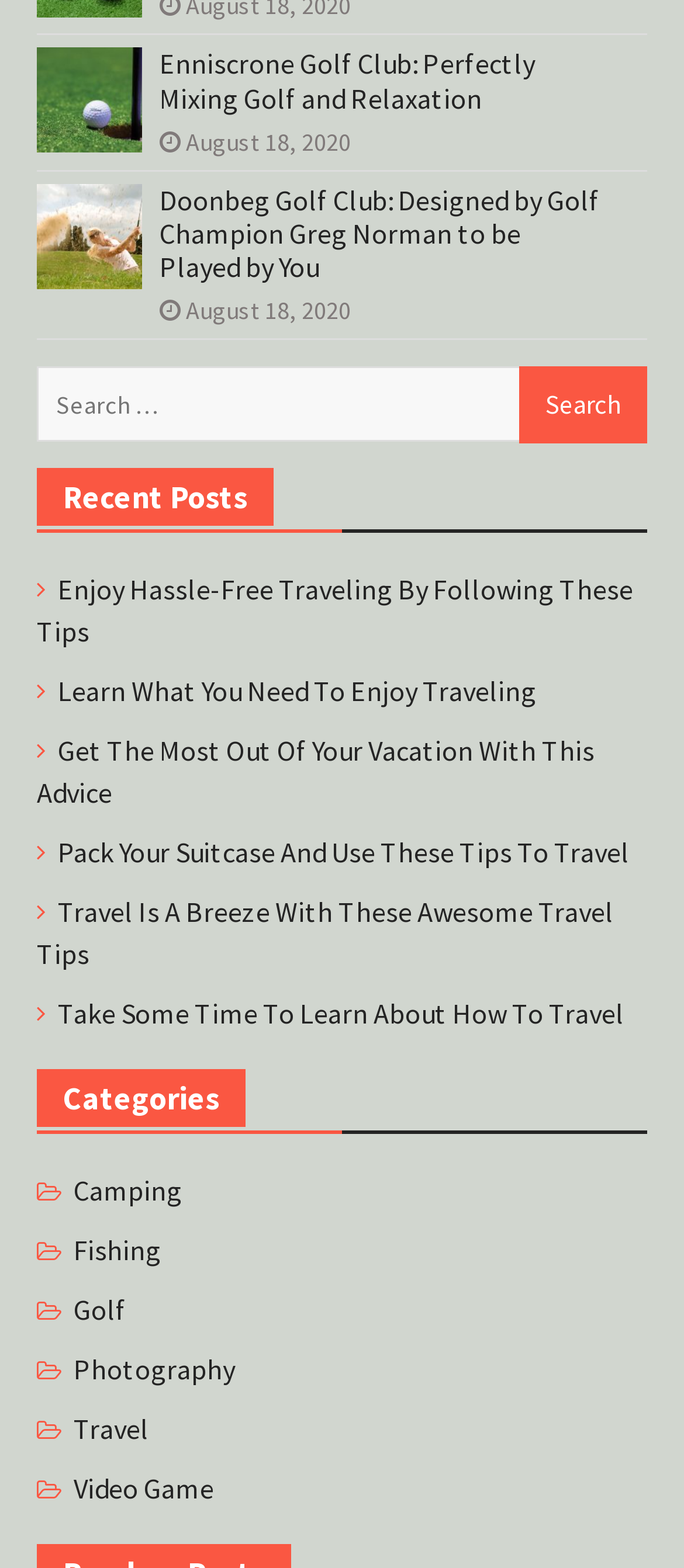Determine the bounding box coordinates of the UI element described below. Use the format (top-left x, top-left y, bottom-right x, bottom-right y) with floating point numbers between 0 and 1: Golf

[0.107, 0.822, 0.184, 0.849]